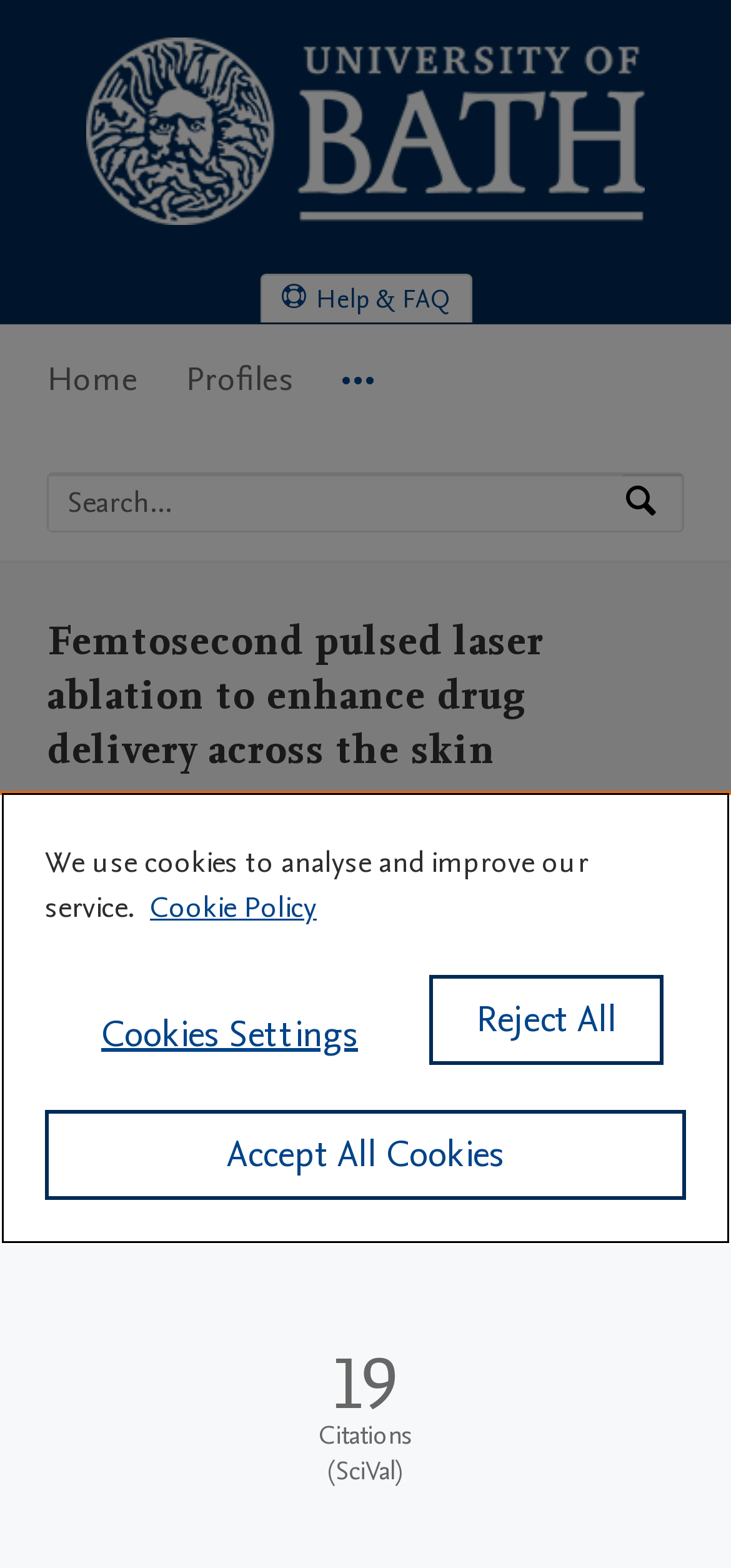What is the type of research output?
Please answer the question with as much detail as possible using the screenshot.

I found the static text element 'Research output' followed by a colon and then the static text element 'Contribution to journal', and then another static text element 'Article', which suggests that the type of research output is an article.